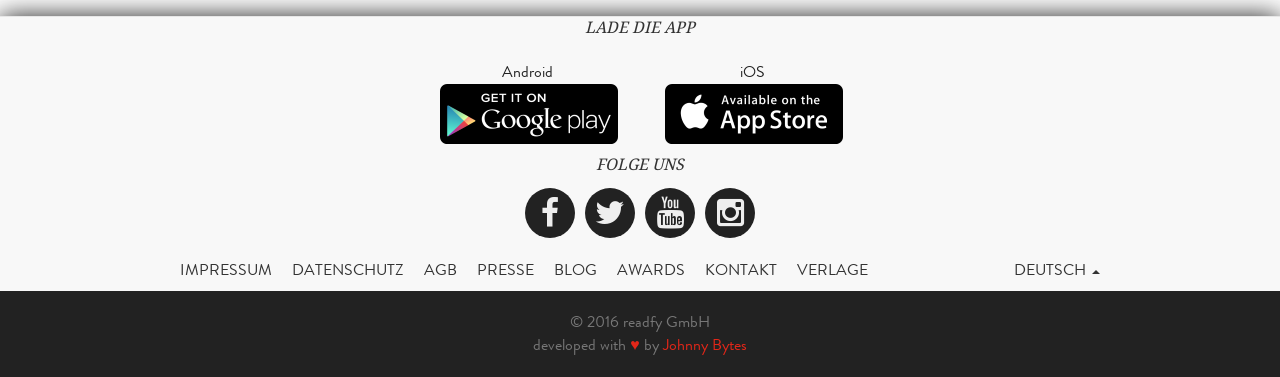What is the company name?
Craft a detailed and extensive response to the question.

The company name can be found at the bottom of the webpage, where it says '© 2016 readfy GmbH'. This suggests that the company name is readfy GmbH.